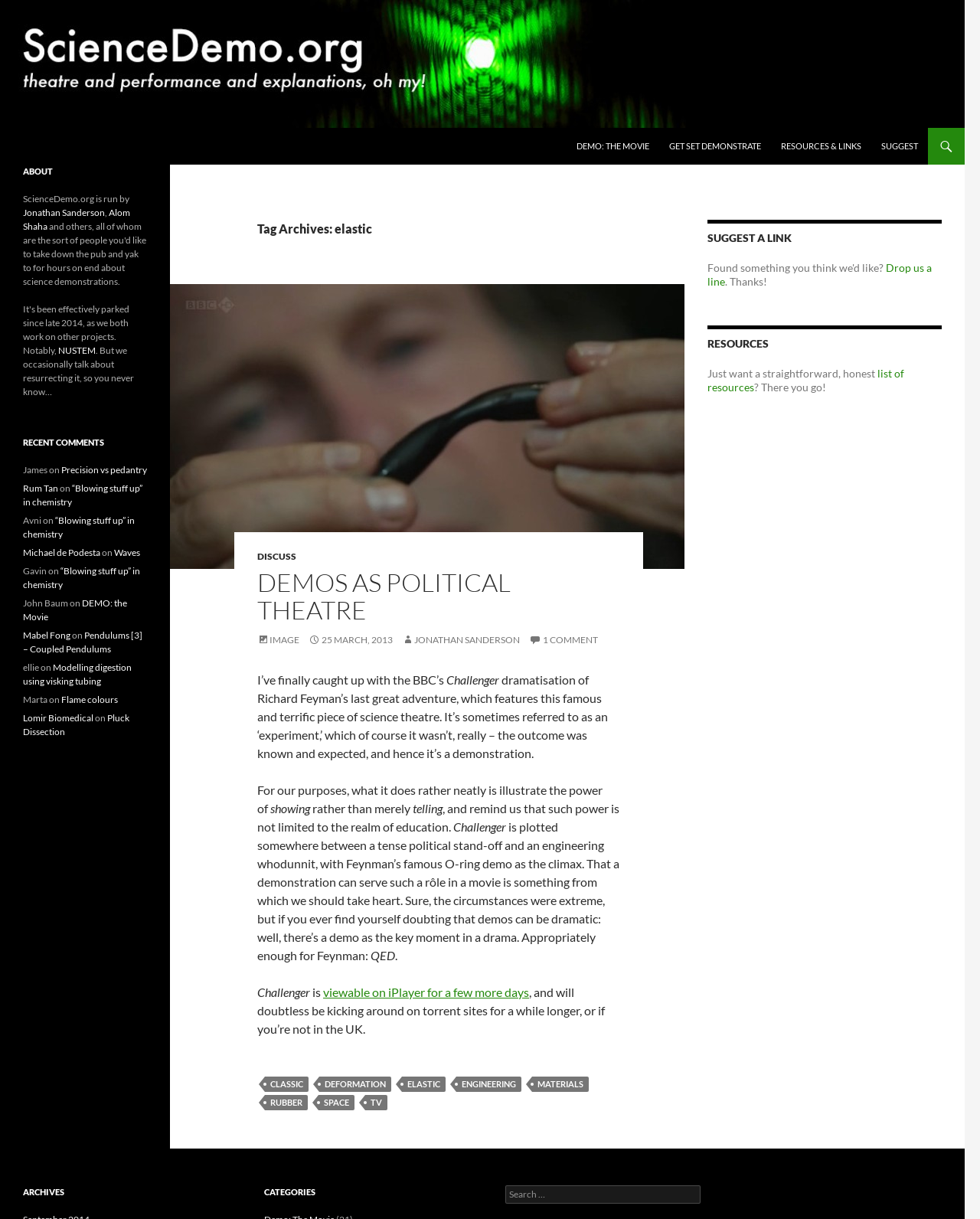Show the bounding box coordinates for the element that needs to be clicked to execute the following instruction: "Visit the 'Research groups' page". Provide the coordinates in the form of four float numbers between 0 and 1, i.e., [left, top, right, bottom].

None